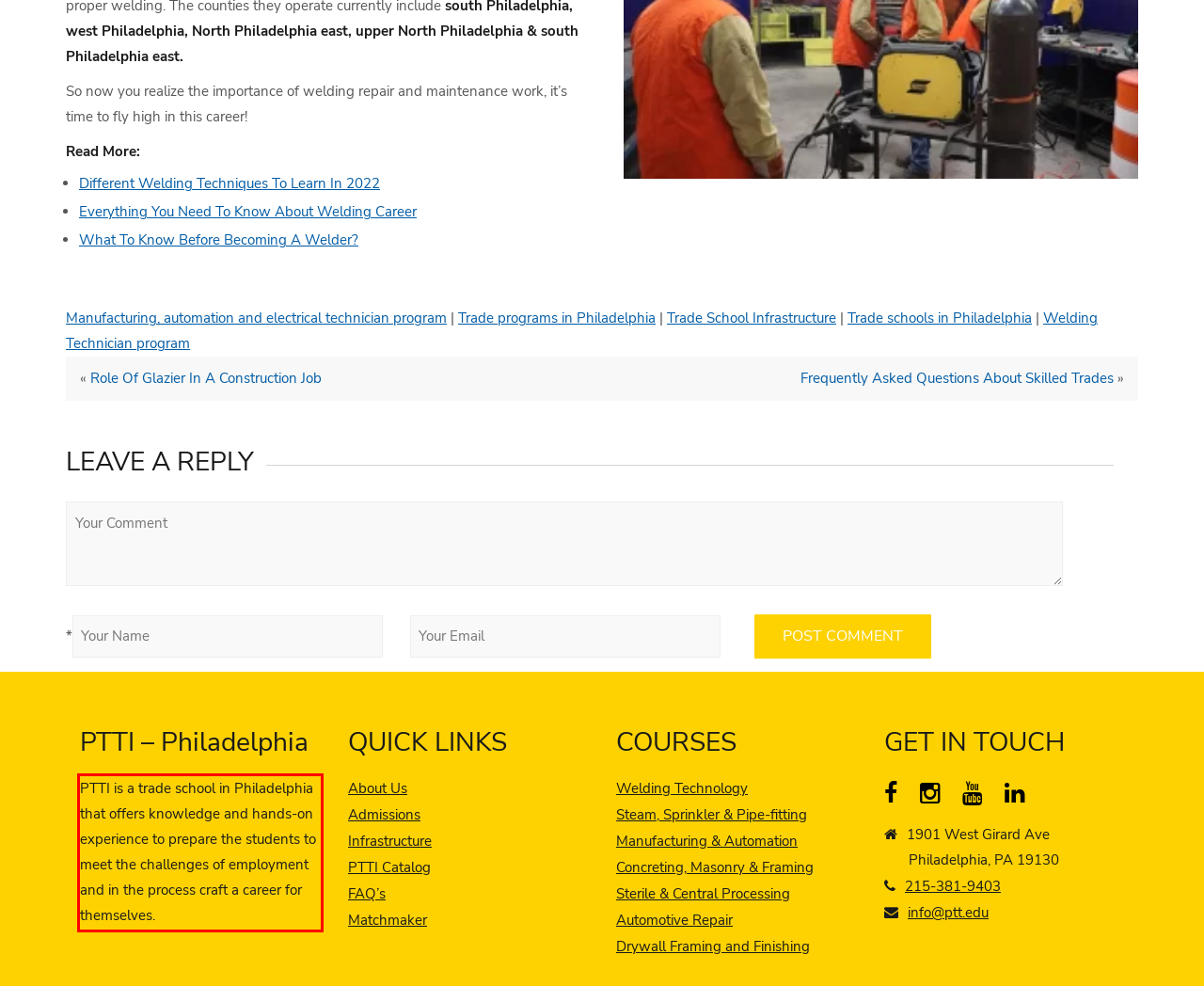In the given screenshot, locate the red bounding box and extract the text content from within it.

PTTI is a trade school in Philadelphia that offers knowledge and hands-on experience to prepare the students to meet the challenges of employment and in the process craft a career for themselves.